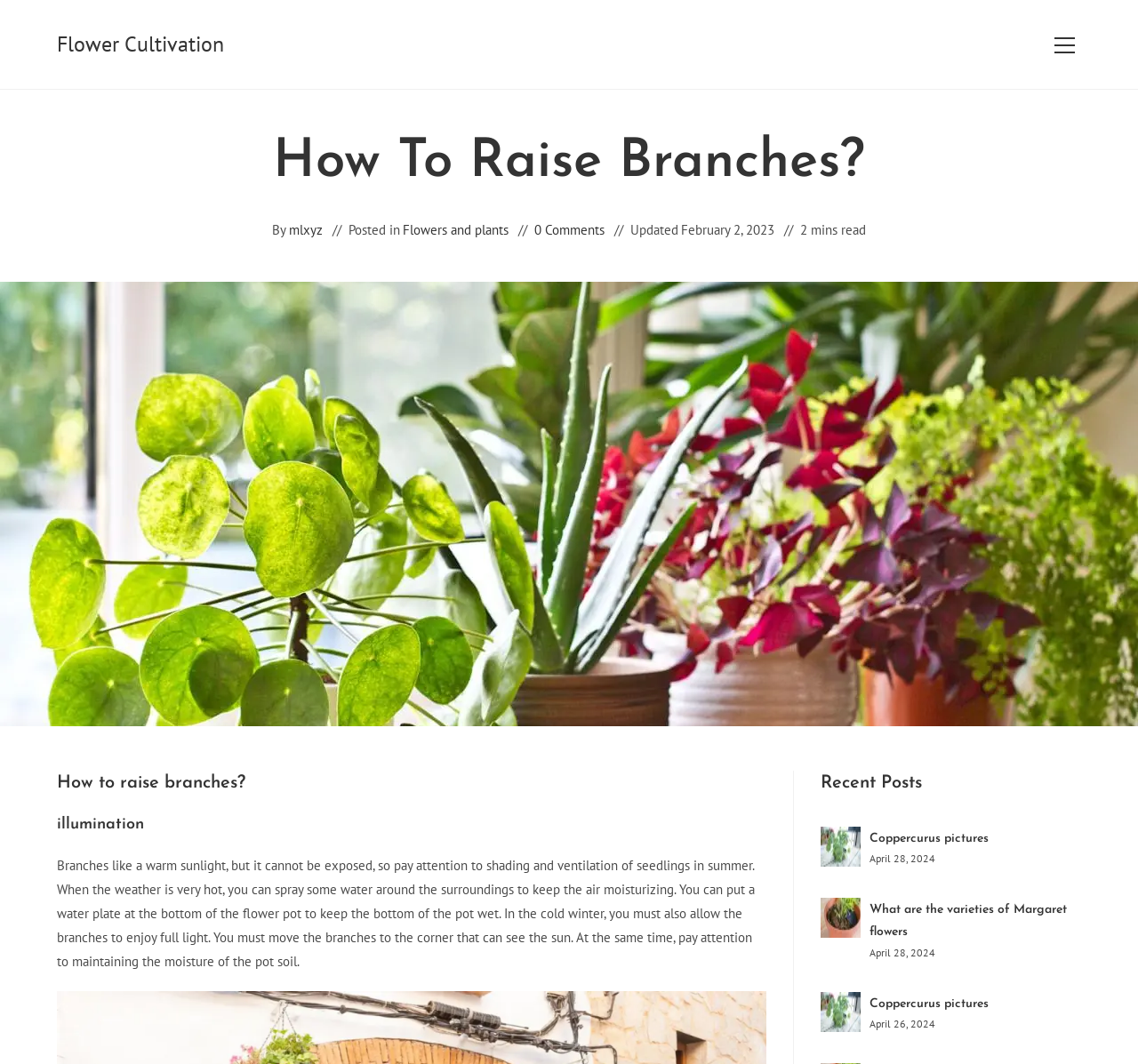Determine the bounding box coordinates of the region to click in order to accomplish the following instruction: "View website menu". Provide the coordinates as four float numbers between 0 and 1, specifically [left, top, right, bottom].

[0.92, 0.028, 0.95, 0.056]